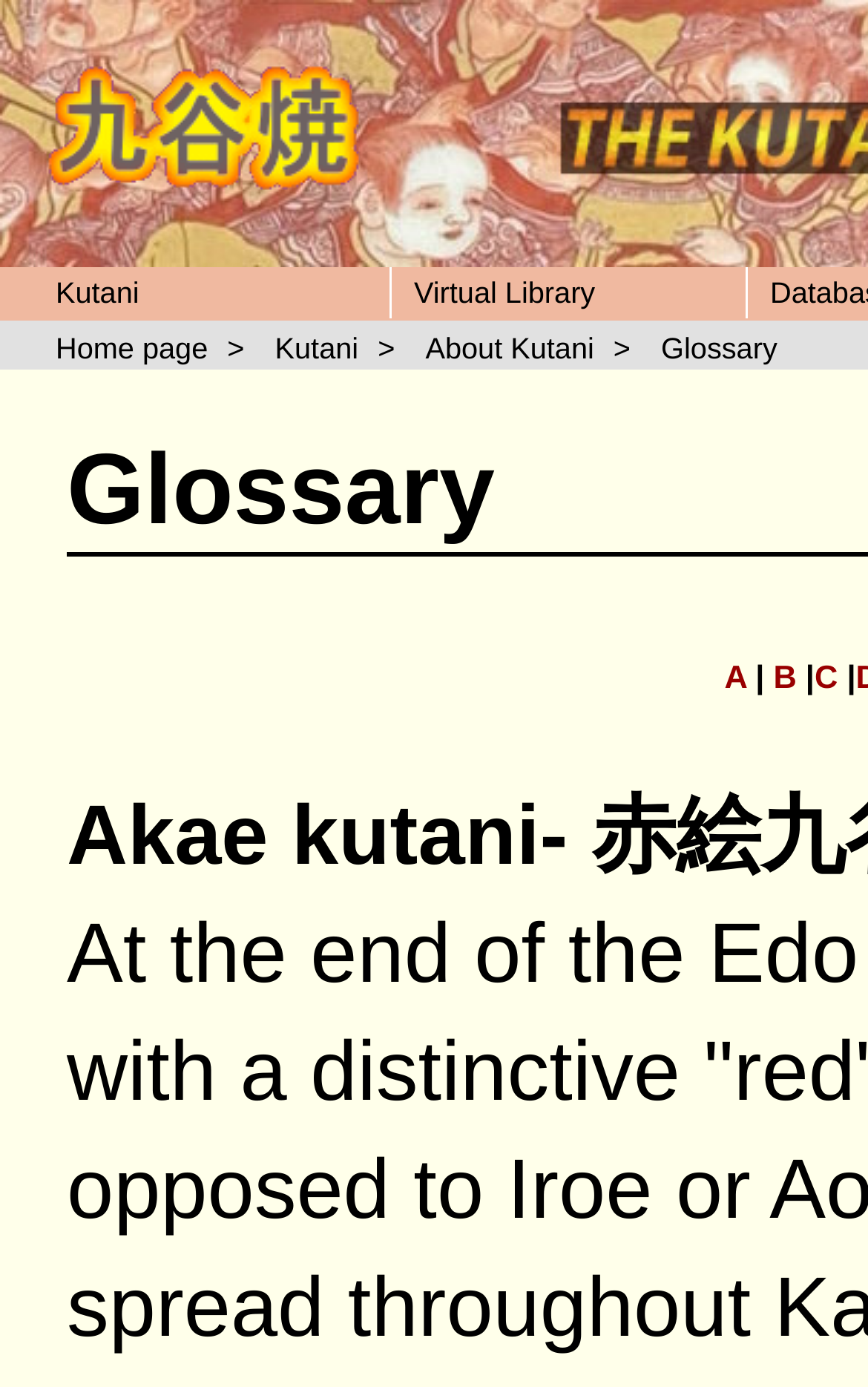Answer this question in one word or a short phrase: How many characters are in the separator between links on the bottom navigation bar?

1